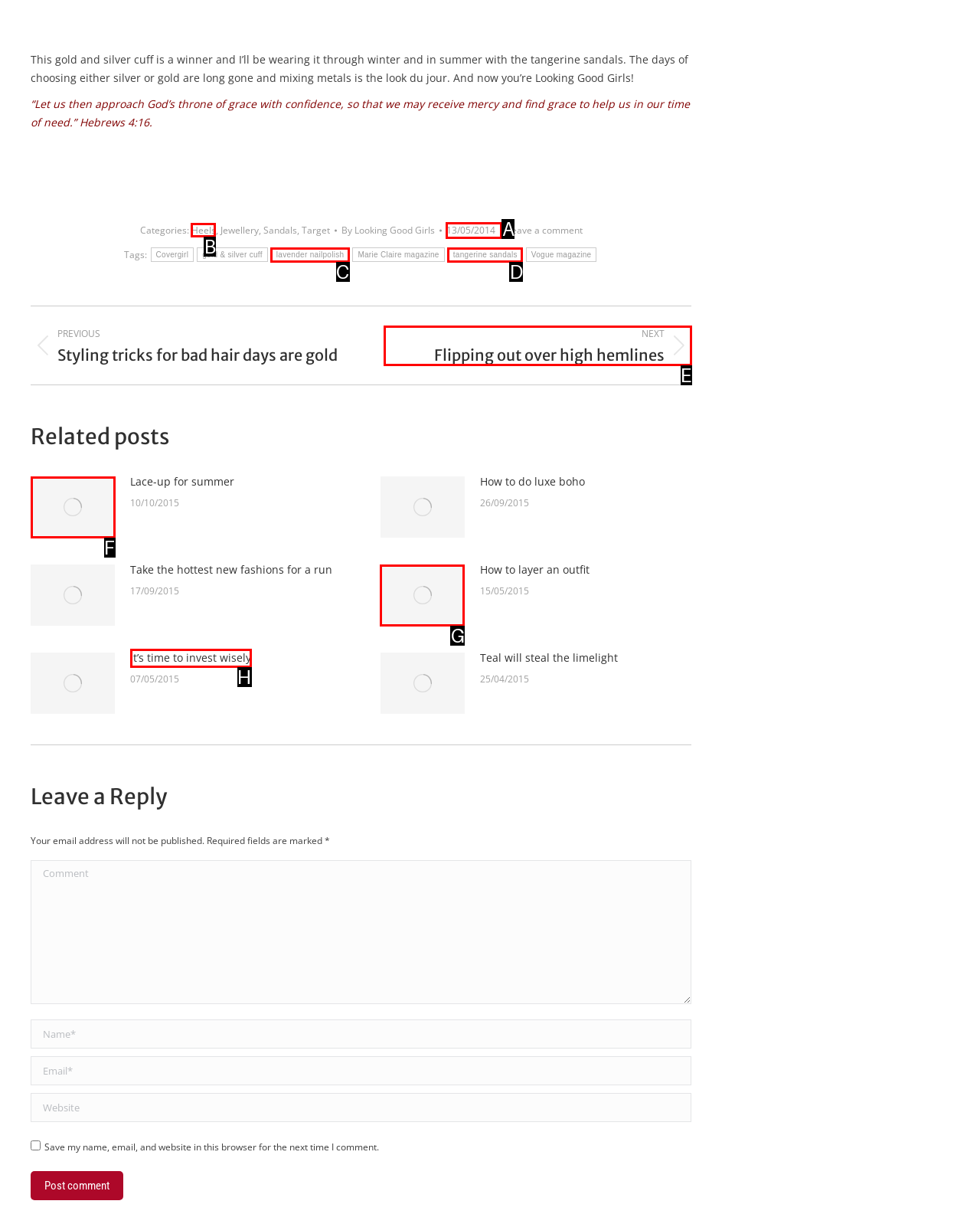Identify the correct UI element to click for this instruction: Click on the 'Heels' category
Respond with the appropriate option's letter from the provided choices directly.

B